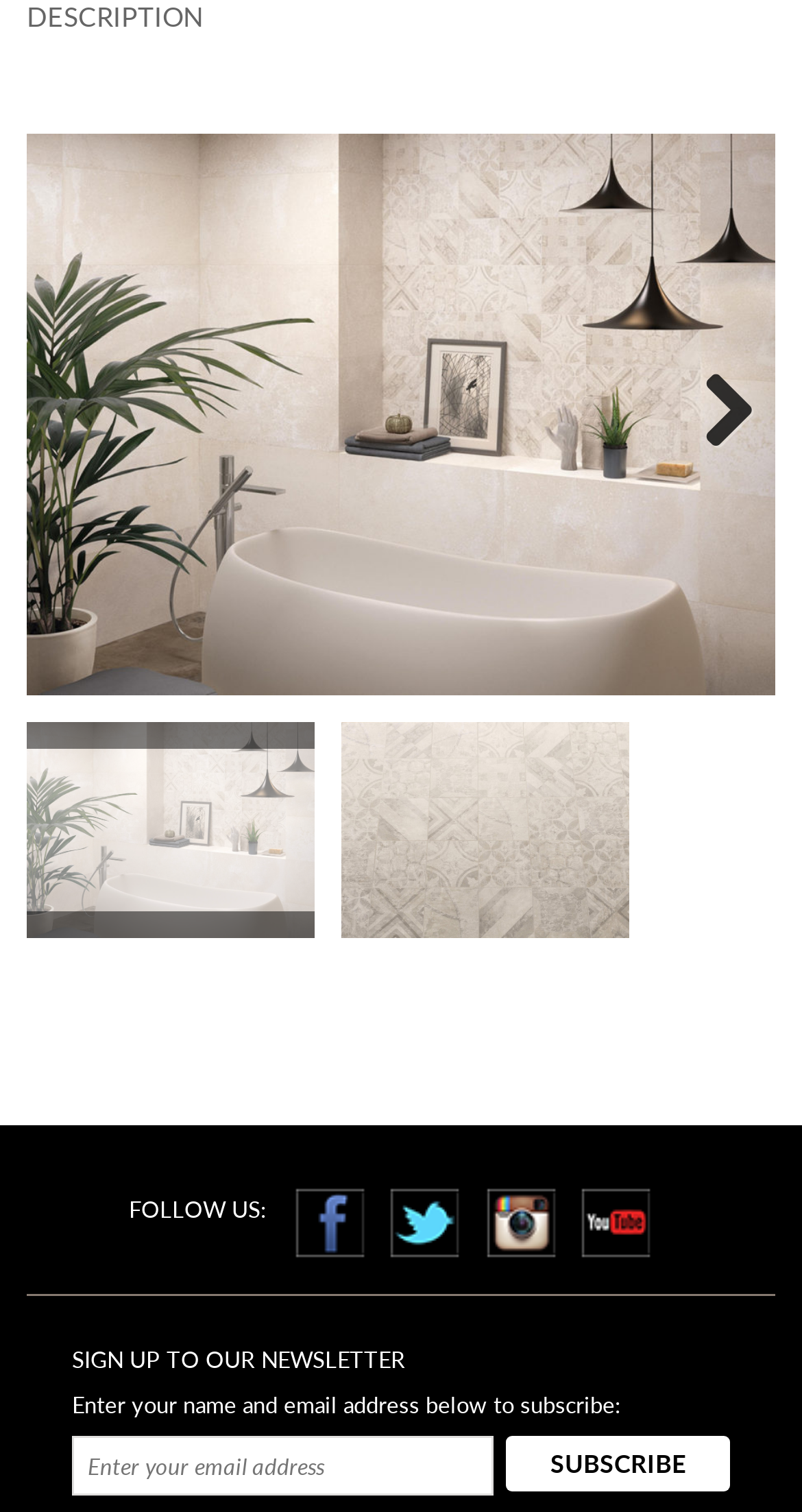Show the bounding box coordinates of the region that should be clicked to follow the instruction: "Click Previous."

[0.059, 0.247, 0.162, 0.301]